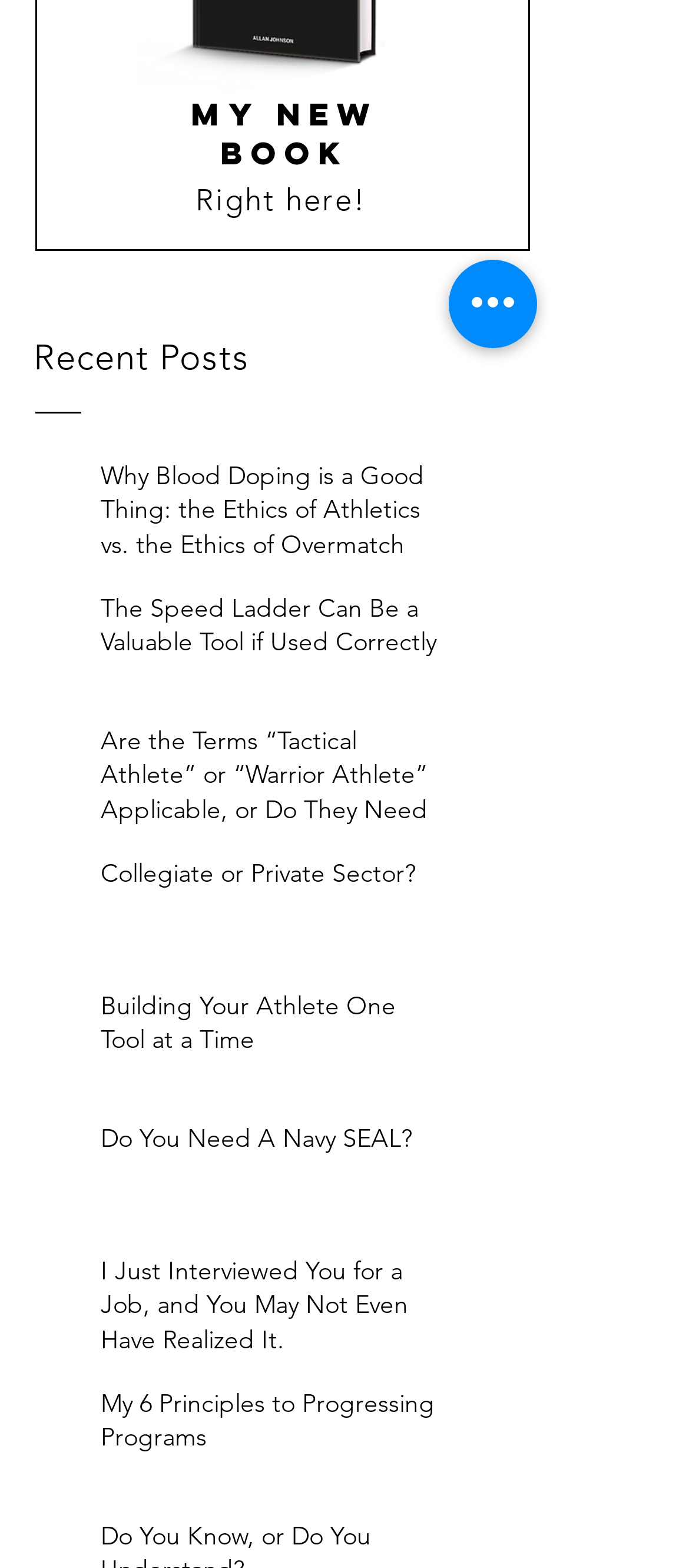Please predict the bounding box coordinates (top-left x, top-left y, bottom-right x, bottom-right y) for the UI element in the screenshot that fits the description: aria-label="Quick actions"

[0.651, 0.166, 0.779, 0.222]